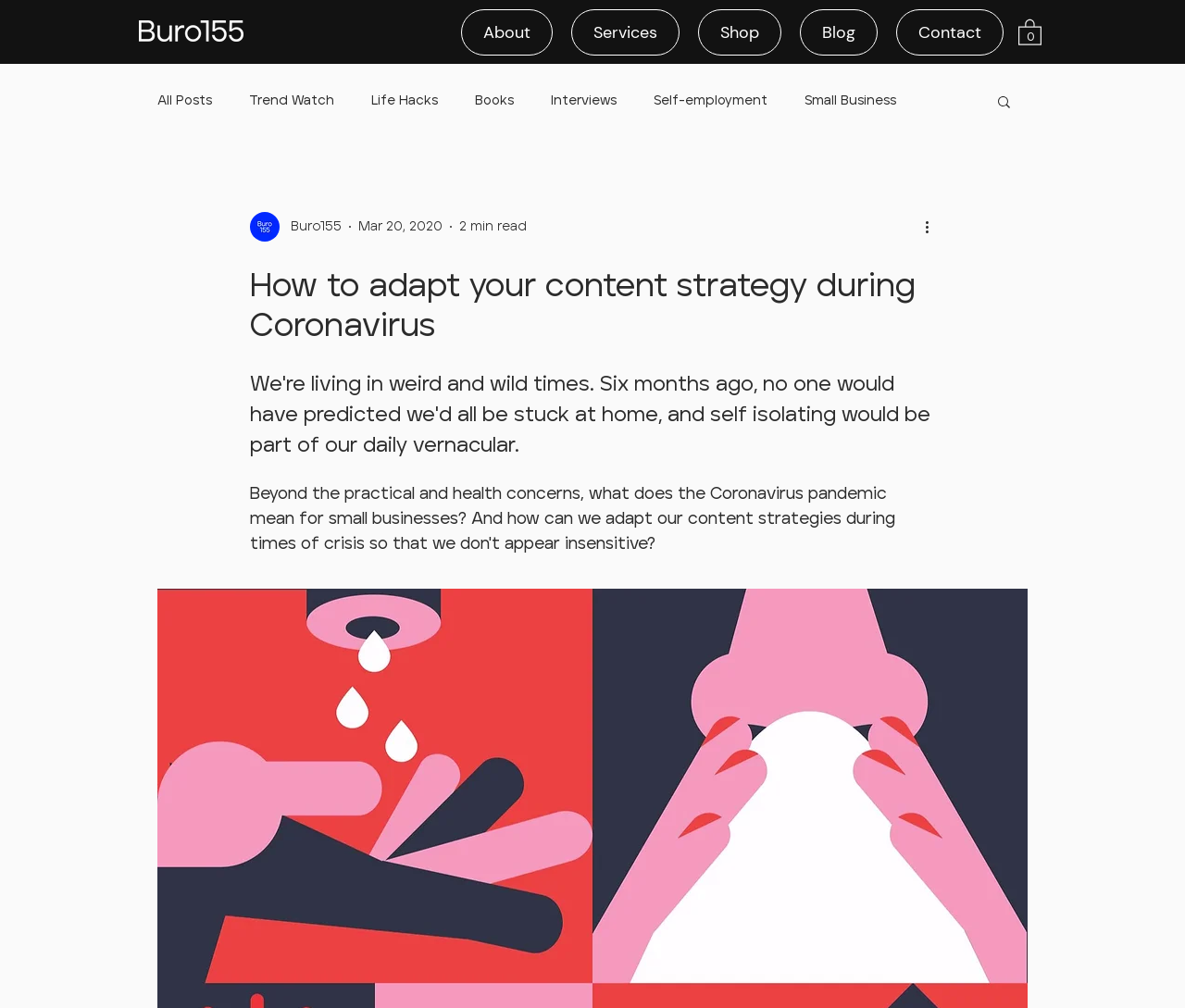What is the logo image filename?
Please look at the screenshot and answer using one word or phrase.

Buro155_full-white.png